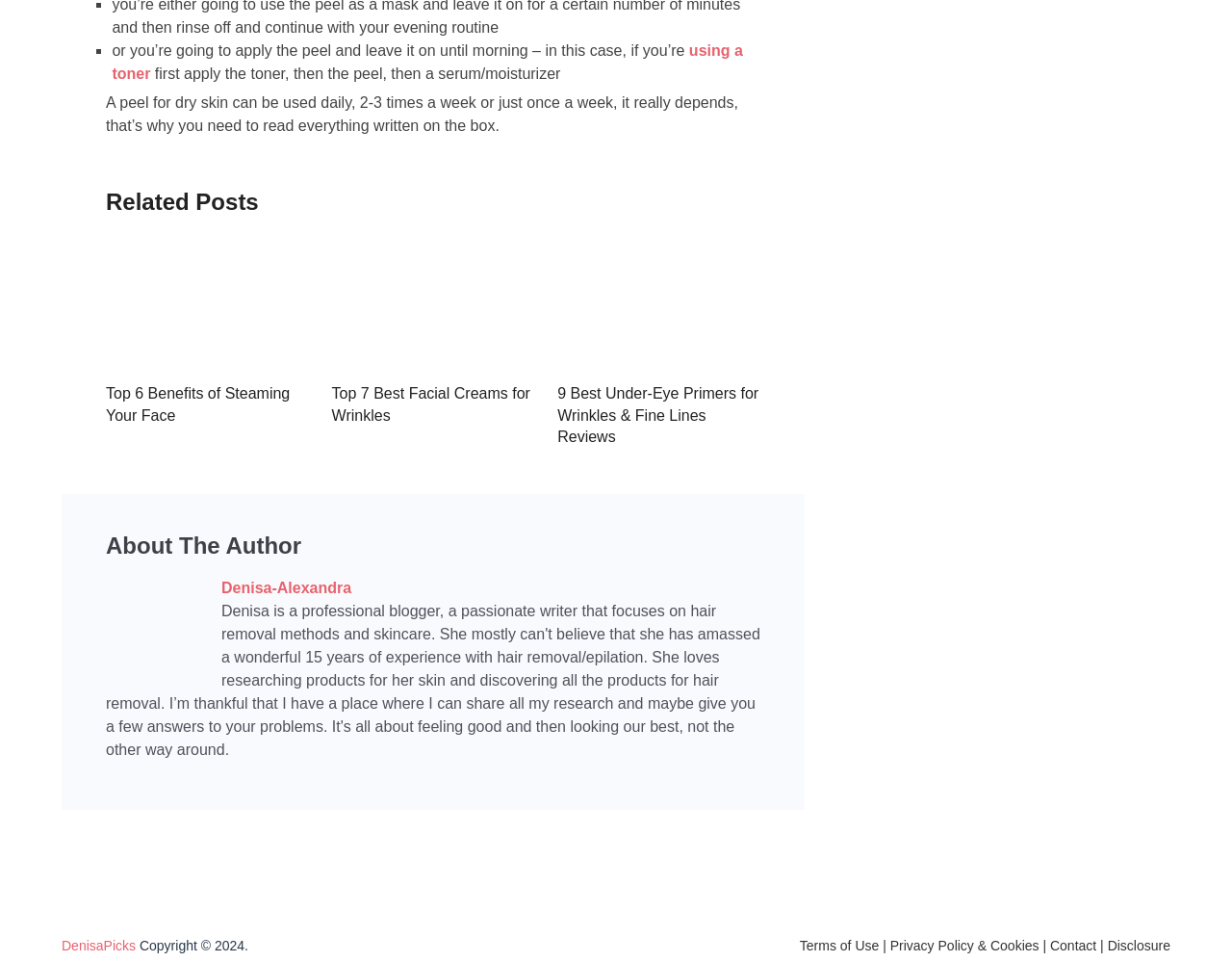Determine the coordinates of the bounding box for the clickable area needed to execute this instruction: "click on the link to read about using a toner".

[0.091, 0.044, 0.603, 0.085]